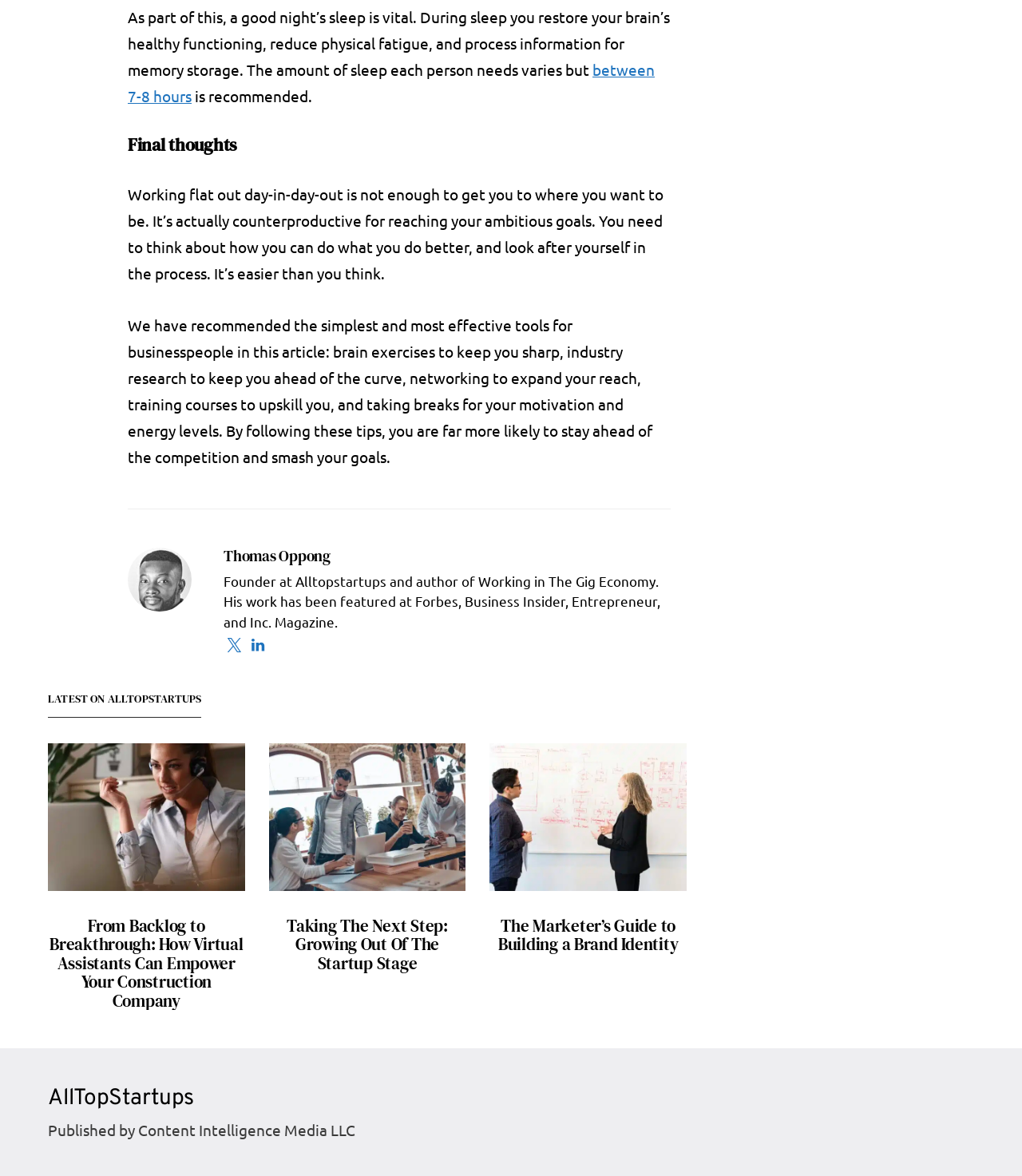Consider the image and give a detailed and elaborate answer to the question: 
What is the title of the first article?

The first article has an image with the title 'From Backlog to Breakthrough: How Virtual Assistants Can Empower Your Construction Company', which suggests that this is the title of the article.